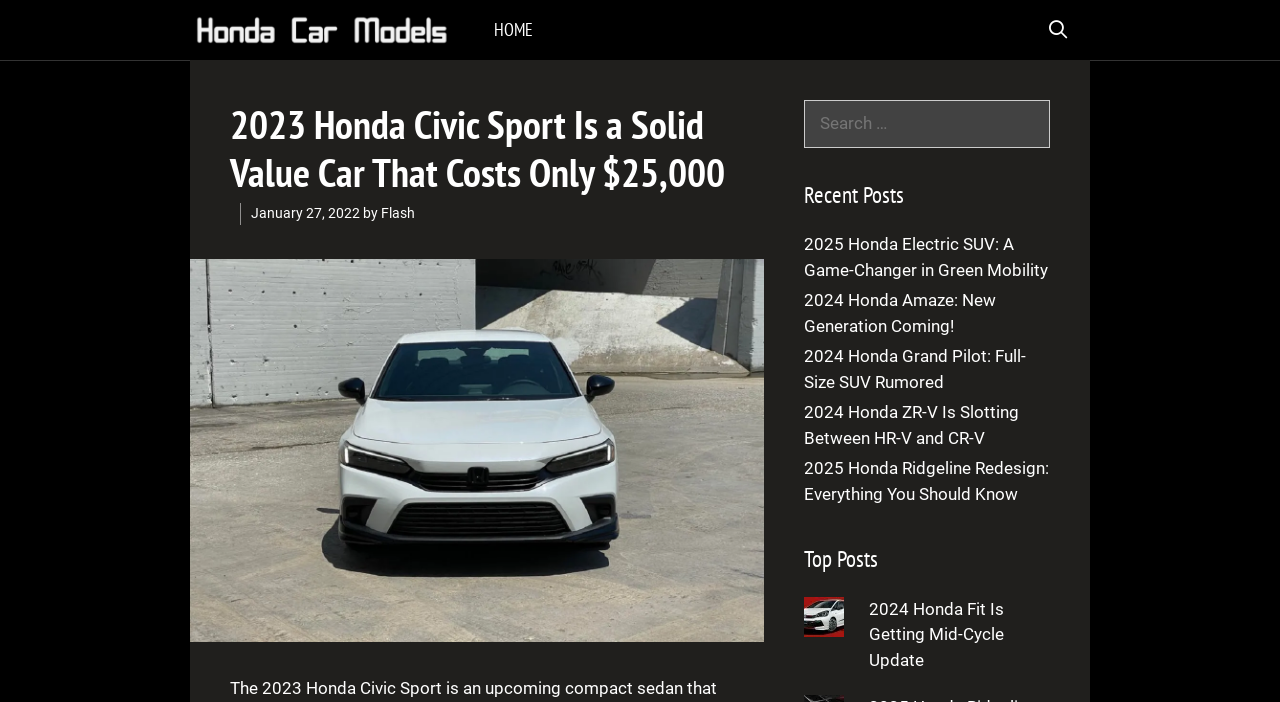Please analyze the image and give a detailed answer to the question:
What is the function of the element at the top right corner?

The answer can be found by examining the link element at the top right corner, which has the text 'Open Search Bar'.